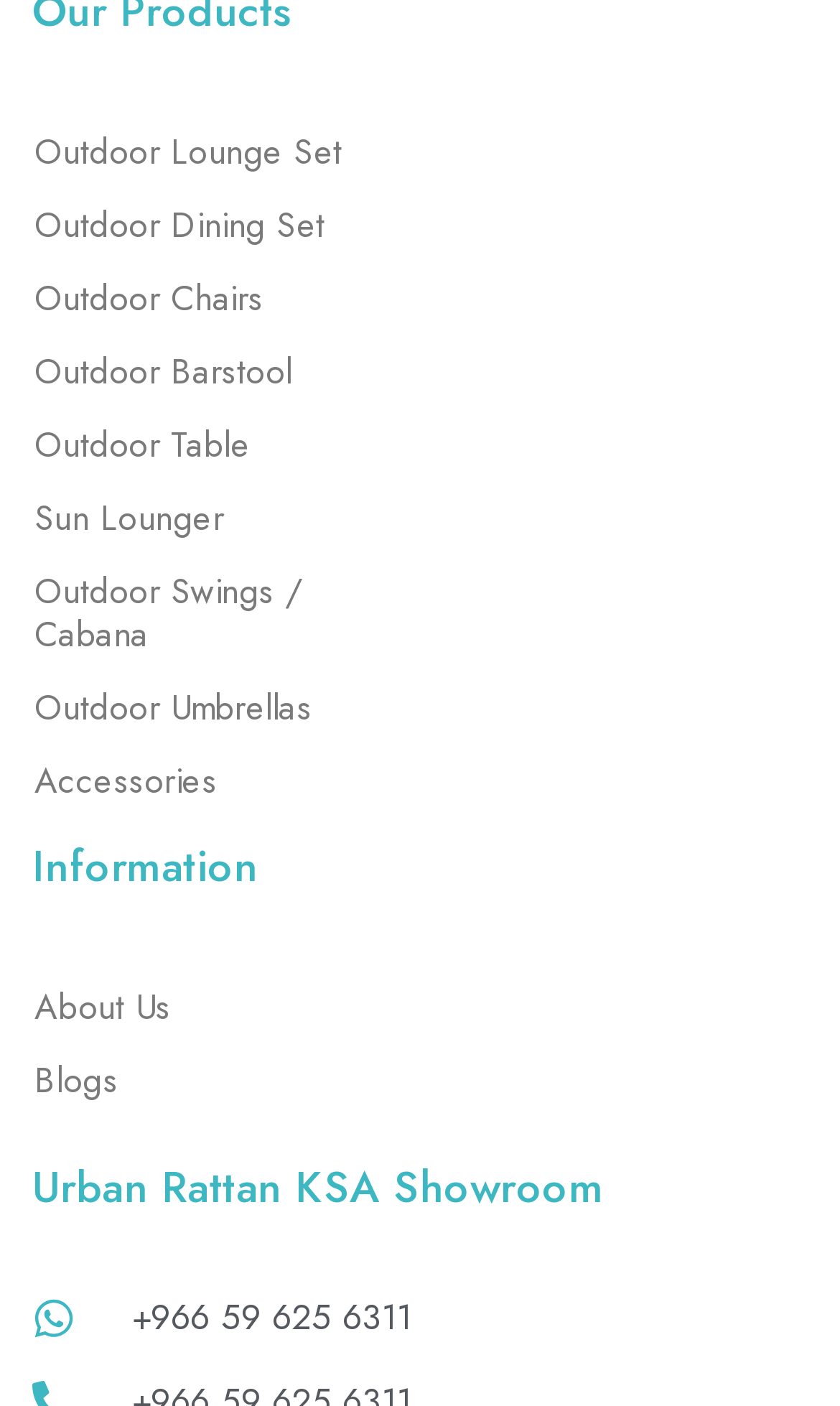Pinpoint the bounding box coordinates of the clickable area necessary to execute the following instruction: "Read blogs". The coordinates should be given as four float numbers between 0 and 1, namely [left, top, right, bottom].

[0.038, 0.744, 0.962, 0.796]